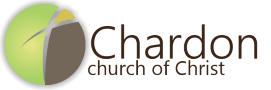What is the primary color scheme of the logo?
Make sure to answer the question with a detailed and comprehensive explanation.

The logo features a circular motif in varying shades of green and brown, which symbolizes growth and community, and is a prominent visual element of the church's identity.